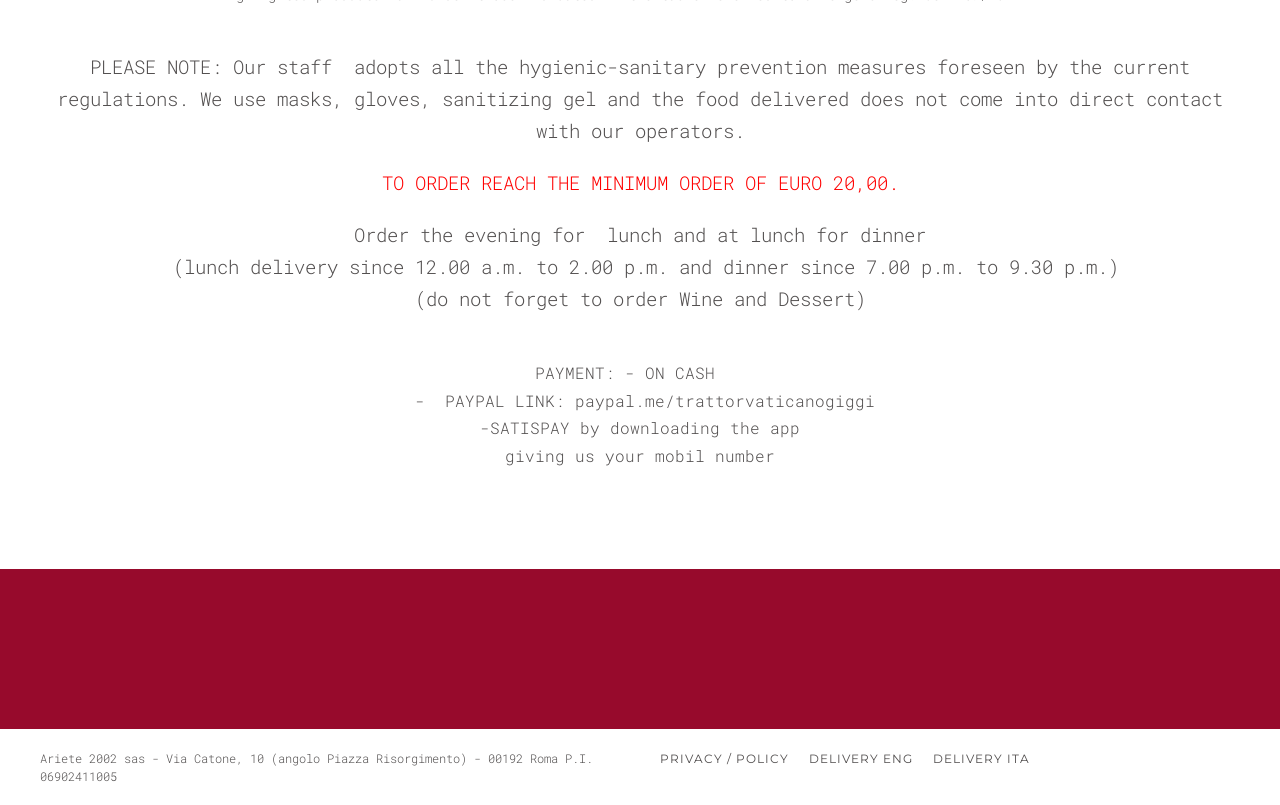What is the address of the restaurant?
Please use the image to provide an in-depth answer to the question.

The address of the restaurant is mentioned in the static text element, which states 'Ariete 2002 sas - Via Catone, 10 (angolo Piazza Risorgimento) - 00192 Roma P.I. 06902411005'.